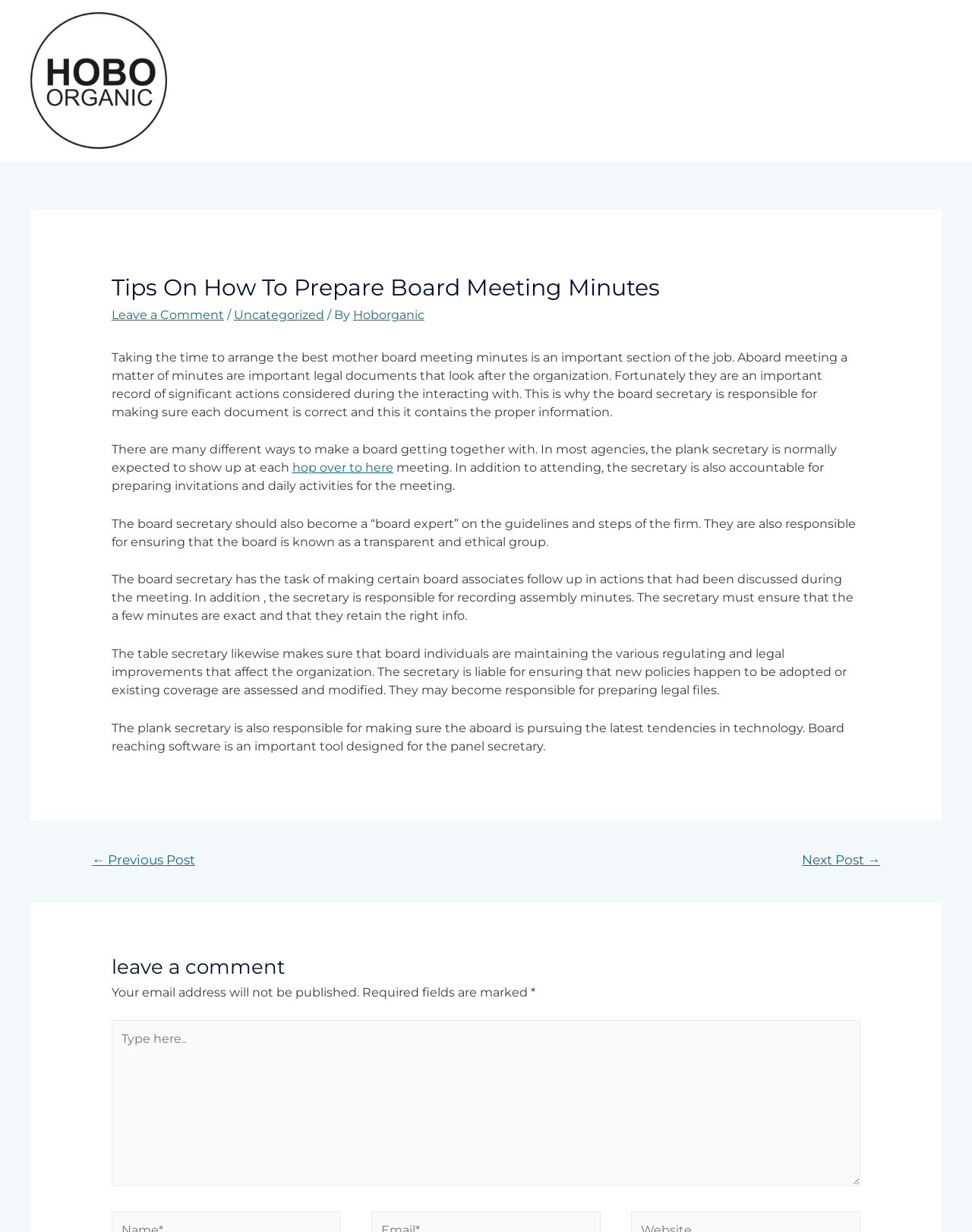Show the bounding box coordinates for the element that needs to be clicked to execute the following instruction: "Type in the comment box". Provide the coordinates in the form of four float numbers between 0 and 1, i.e., [left, top, right, bottom].

[0.115, 0.828, 0.885, 0.962]